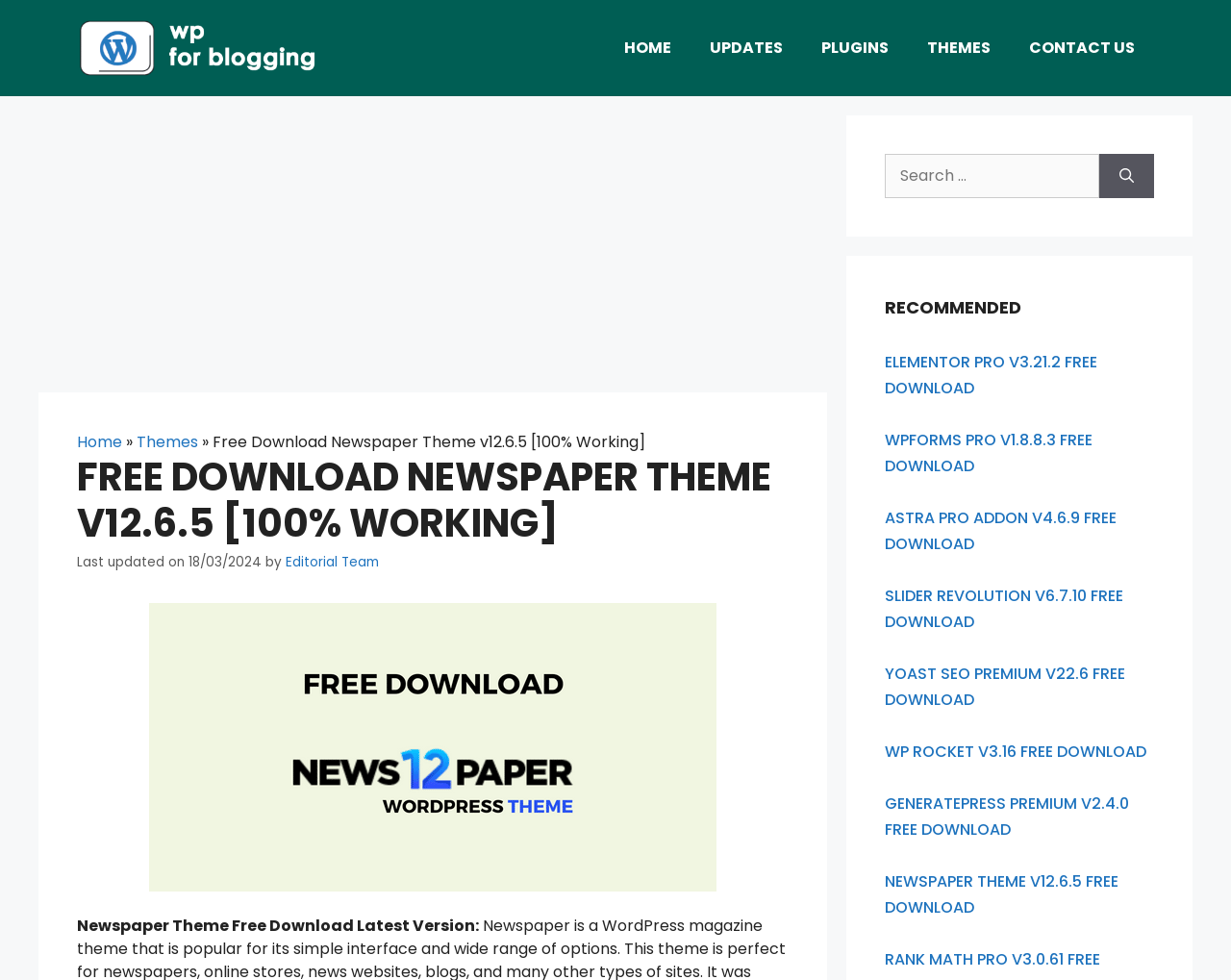Answer the question below with a single word or a brief phrase: 
What is the theme being discussed?

Newspaper Theme